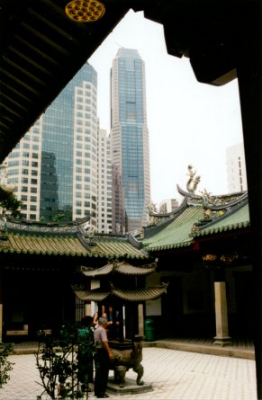What is the contrast between the foreground and background?
From the details in the image, answer the question comprehensively.

The image showcases a striking juxtaposition of traditional temple structures in the foreground and modern skyscrapers in the background, highlighting Singapore's unique blend of heritage and modernity.